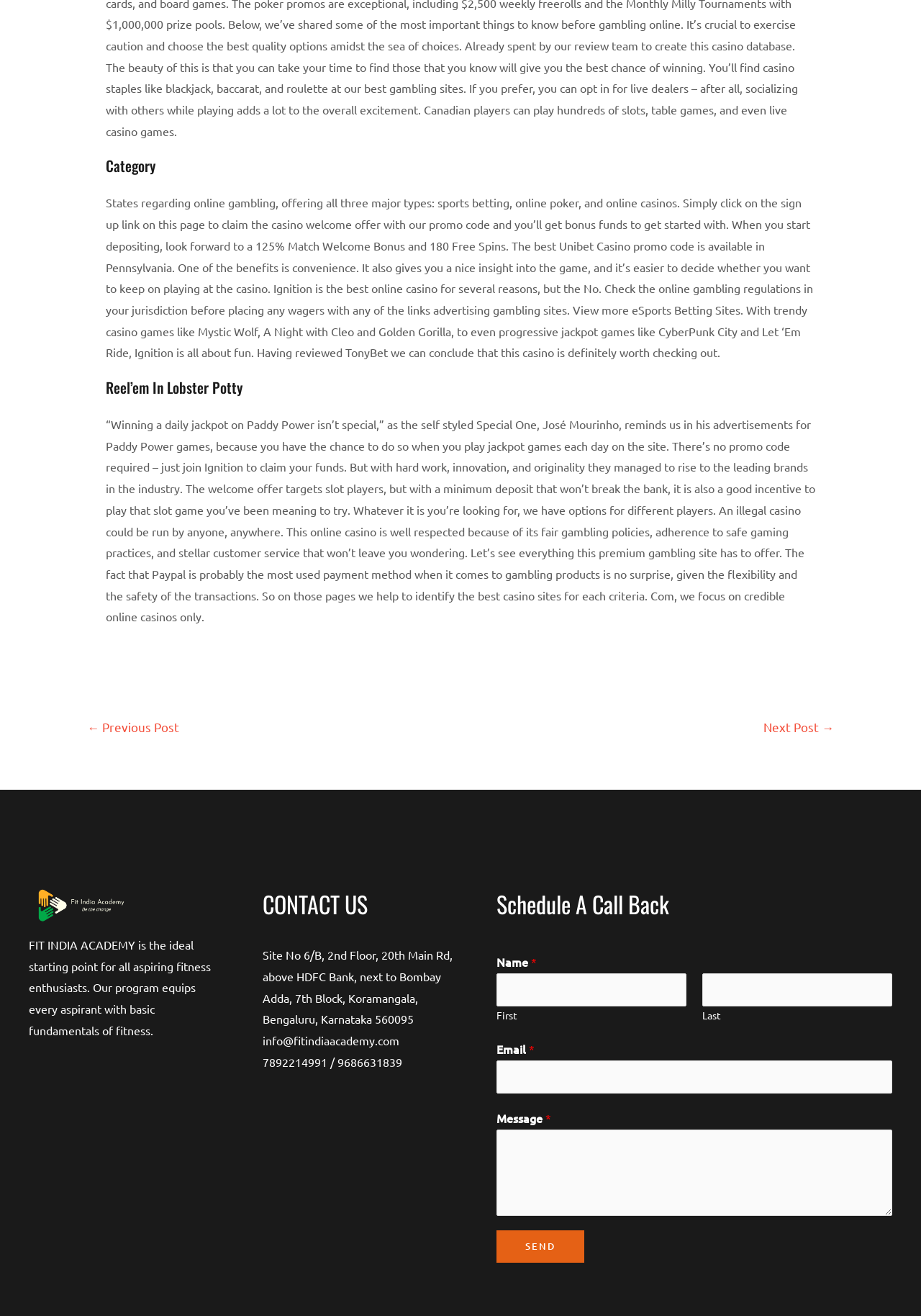Determine the bounding box coordinates of the clickable region to execute the instruction: "Click on the 'CONTACT US' heading". The coordinates should be four float numbers between 0 and 1, denoted as [left, top, right, bottom].

[0.285, 0.674, 0.5, 0.7]